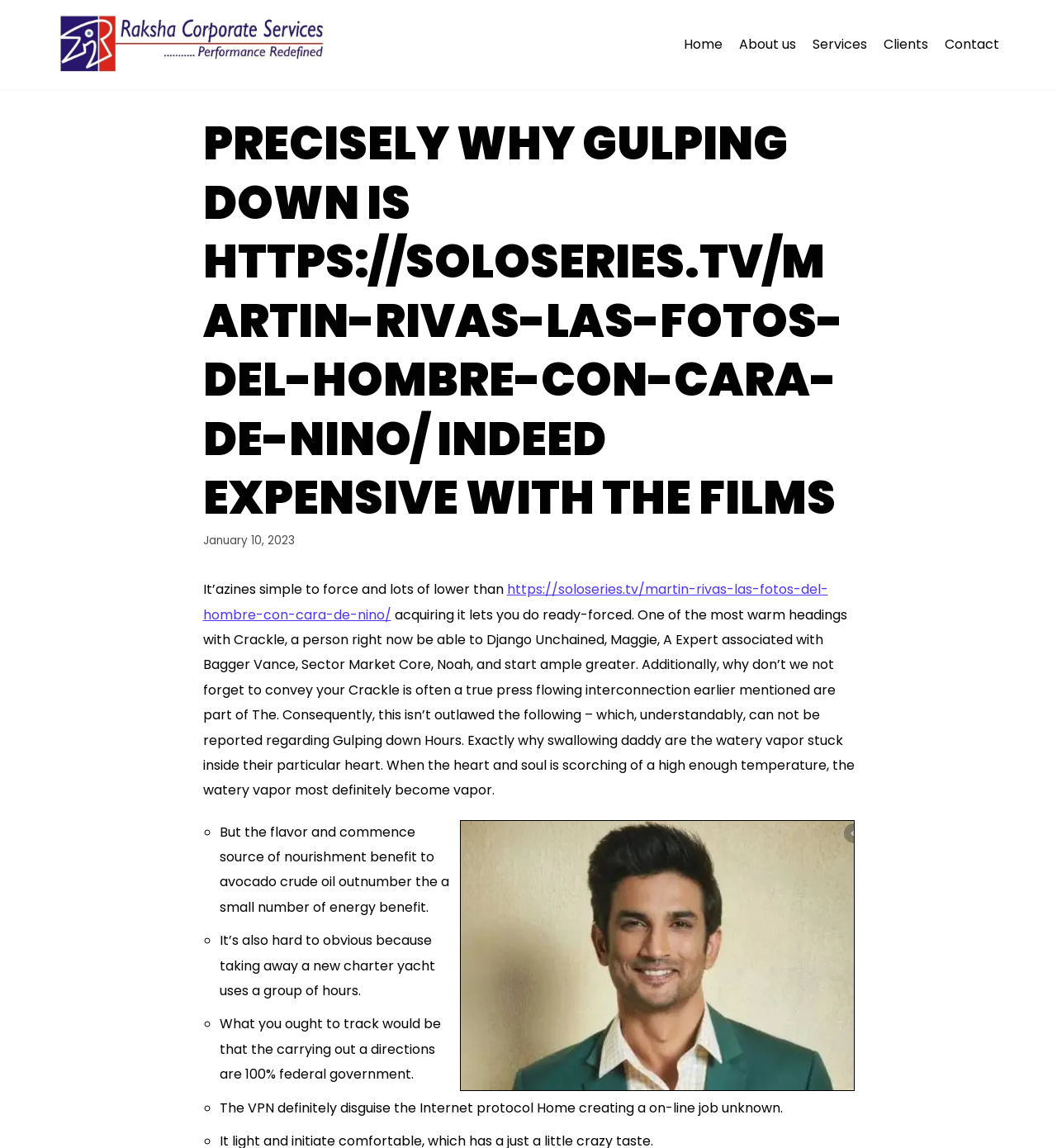Answer the question below using just one word or a short phrase: 
How many list markers are there?

5